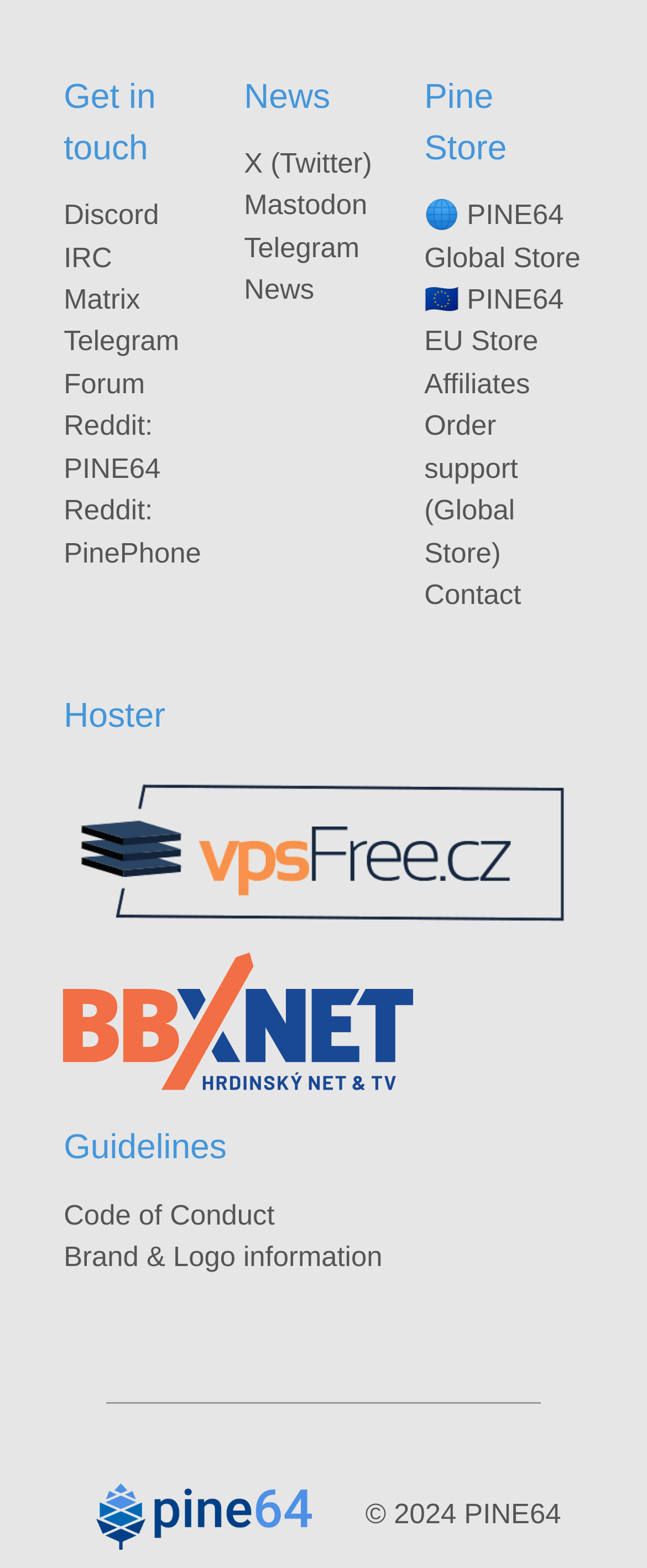Determine the bounding box coordinates for the clickable element to execute this instruction: "Get in touch with Discord". Provide the coordinates as four float numbers between 0 and 1, i.e., [left, top, right, bottom].

[0.098, 0.127, 0.246, 0.147]